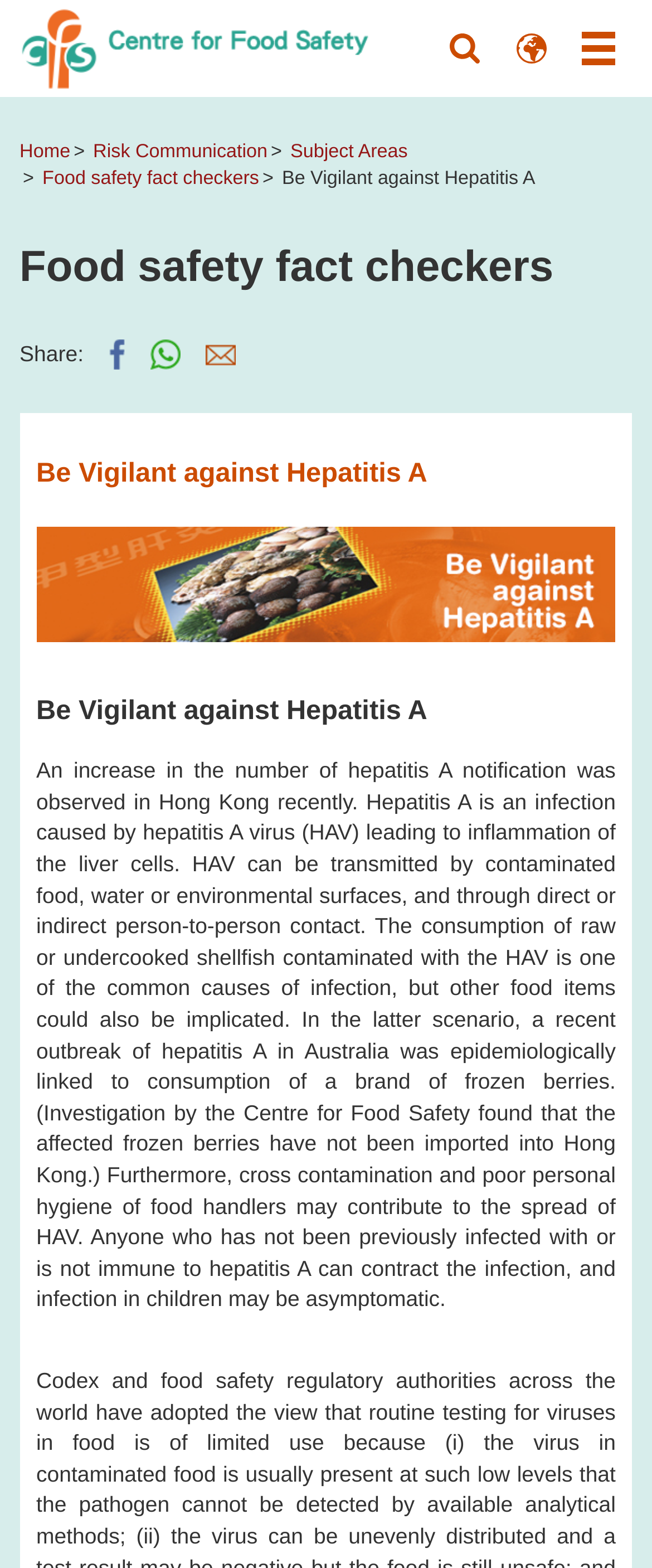Could you specify the bounding box coordinates for the clickable section to complete the following instruction: "Read about Innovation"?

None